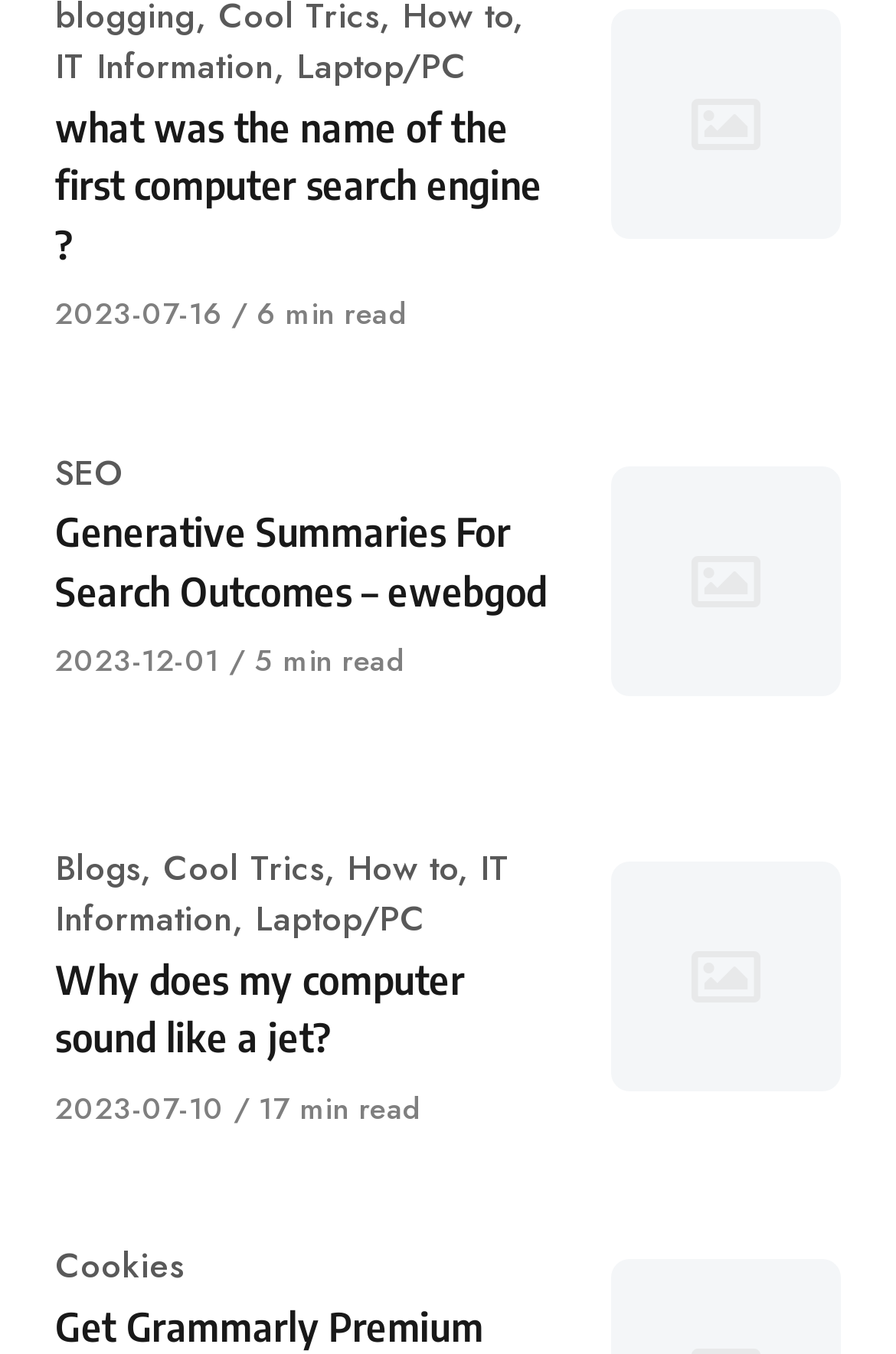Identify the bounding box coordinates for the element you need to click to achieve the following task: "Click on 'IT Information'". Provide the bounding box coordinates as four float numbers between 0 and 1, in the form [left, top, right, bottom].

[0.062, 0.031, 0.305, 0.068]